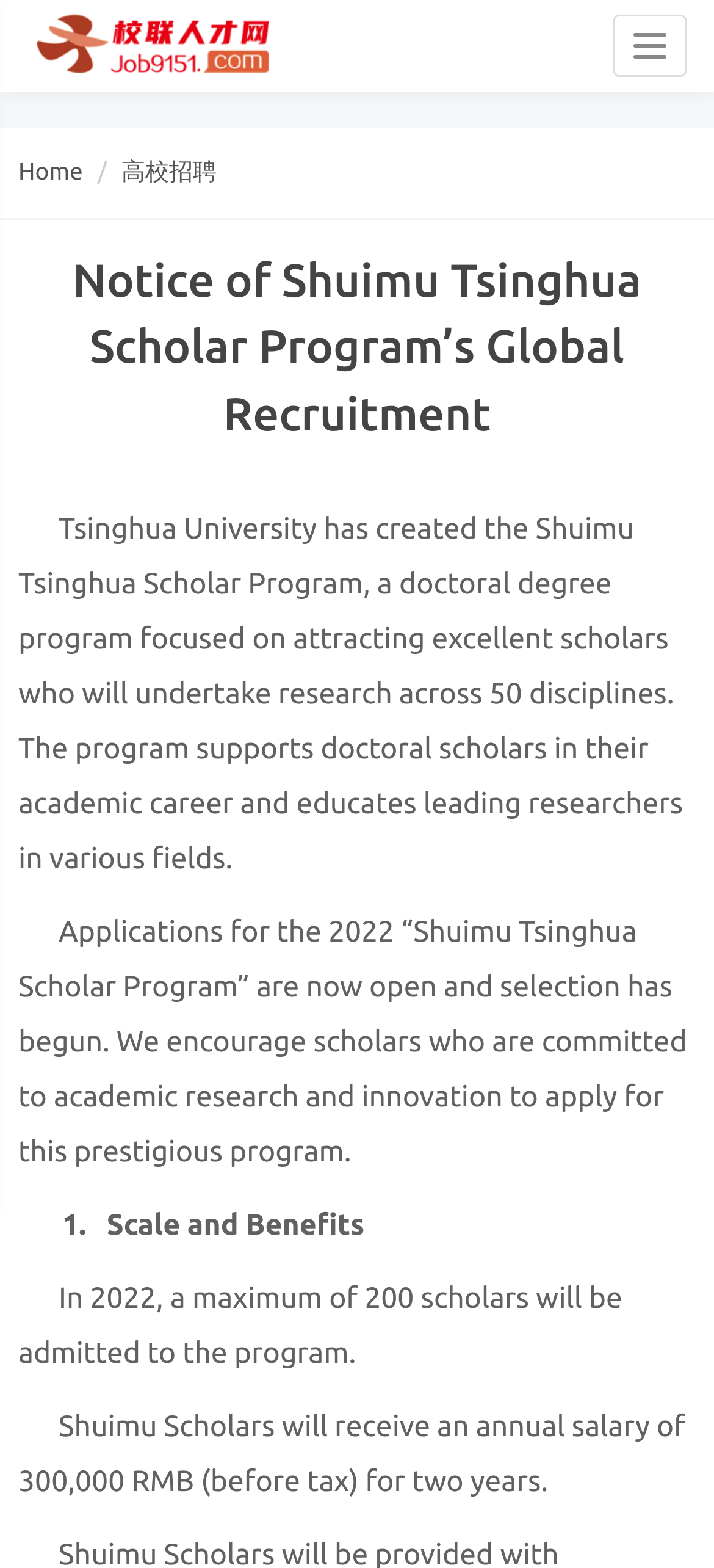Offer a meticulous caption that includes all visible features of the webpage.

The webpage is about the Shuimu Tsinghua Scholar Program, a doctoral degree program at Tsinghua University. At the top-right corner, there is a button labeled "Toggle navigation". Below it, there is a horizontal navigation menu with links to "Home" and "高校招聘" (College Recruitment).

The main content of the webpage is divided into sections. The first section is a heading that reads "Notice of Shuimu Tsinghua Scholar Program’s Global Recruitment". Below it, there is a paragraph that describes the program, stating that it aims to attract excellent scholars to undertake research across 50 disciplines and supports their academic career.

The next section announces that applications for the 2022 program are now open and encourages scholars to apply. Following this, there is a list with a title "Scale and Benefits". The list has two items: the first item states that a maximum of 200 scholars will be admitted to the program in 2022, and the second item mentions that Shuimu Scholars will receive an annual salary of 300,000 RMB (before tax) for two years.

Overall, the webpage provides information about the Shuimu Tsinghua Scholar Program, its benefits, and the application process.